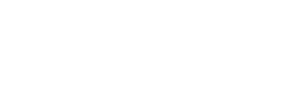Thoroughly describe what you see in the image.

The image features a logo associated with "cookie-script," likely representing a service related to cookie consent management or privacy compliance on websites. Positioned prominently on the page, it contributes to the overall theme of web compliance and user privacy. This visual element is part of a larger section that highlights various businesses and tools that choose to utilize Customerly to enhance their customer engagement and support services. The logo's design typically reflects the modern expectations of brands focused on privacy and regulatory adherence.